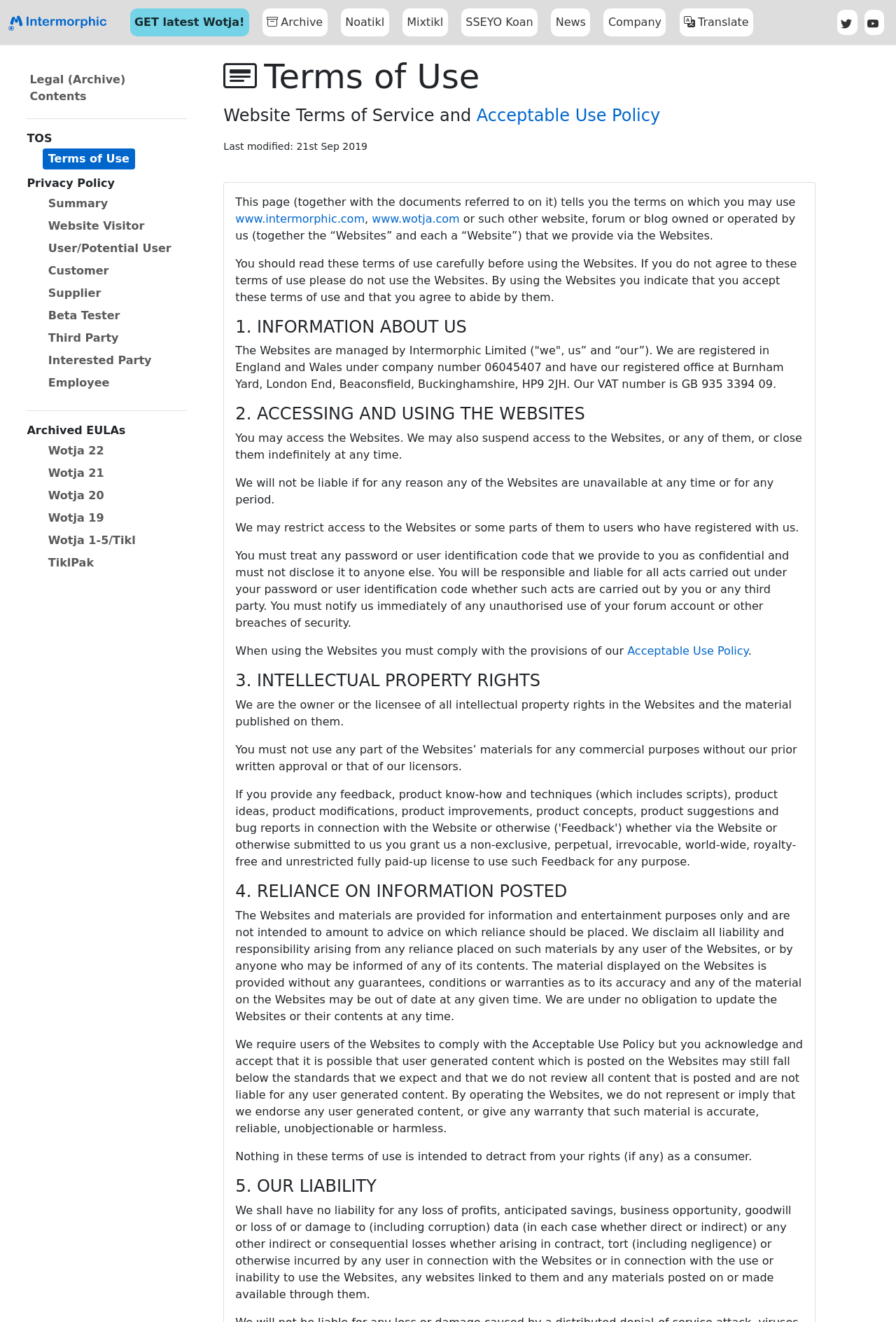Consider the image and give a detailed and elaborate answer to the question: 
What should users do if they do not agree to these terms of use?

The answer can be found in the introduction section where it is stated that 'If you do not agree to these terms of use please do not use the Websites.'